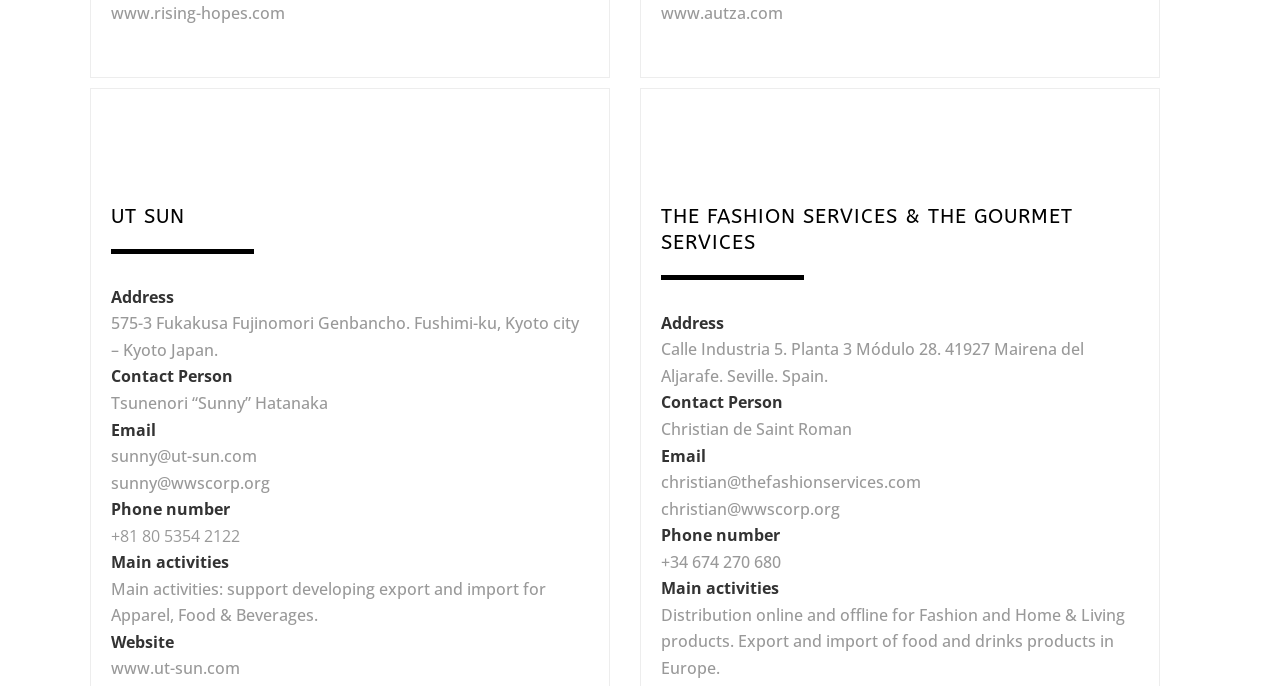What is the main activity of THE FASHION SERVICES & THE GOURMET SERVICES?
Relying on the image, give a concise answer in one word or a brief phrase.

Distribution online and offline for Fashion and Home & Living products.